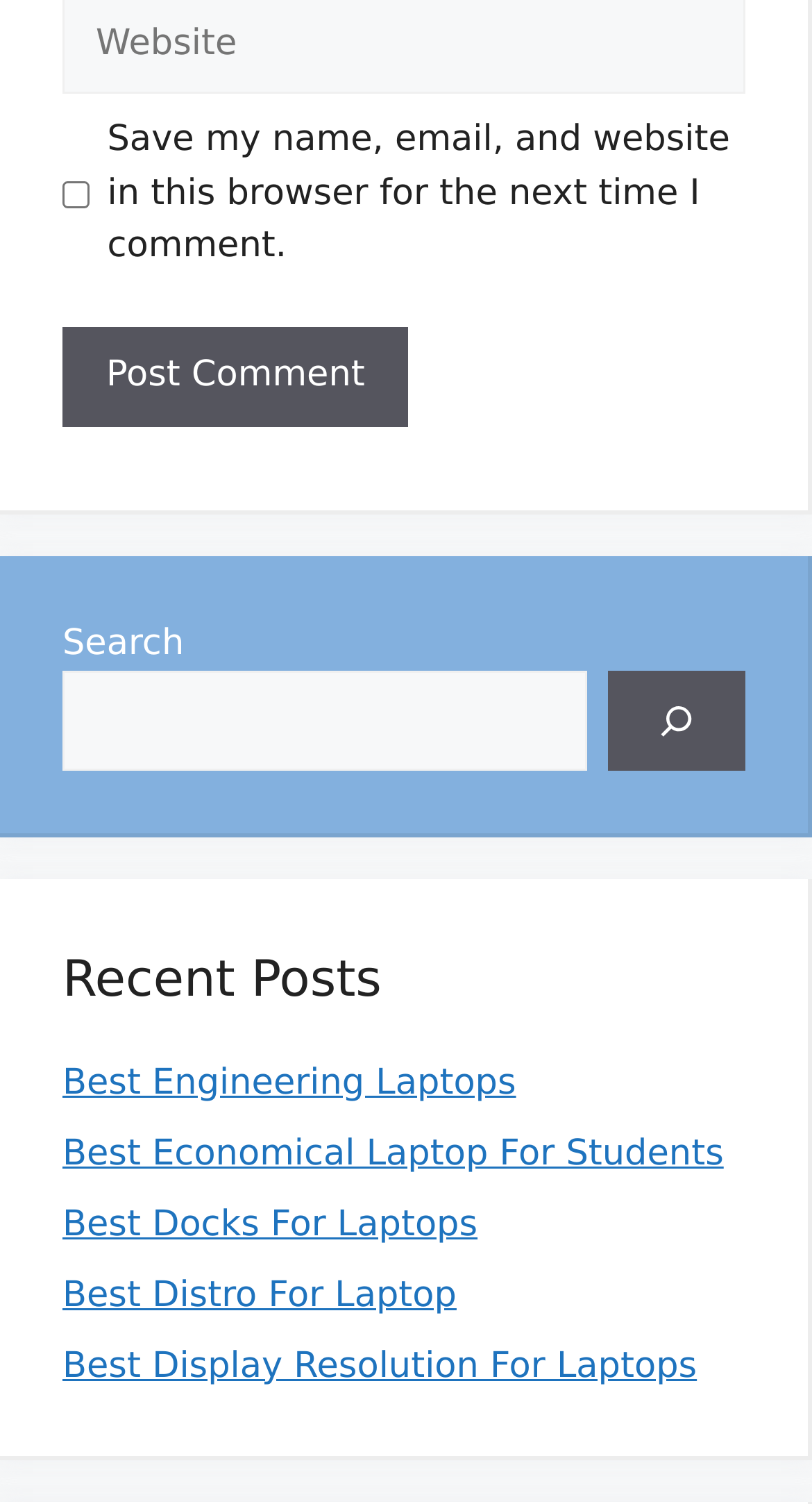Locate the bounding box coordinates of the area you need to click to fulfill this instruction: 'Click the Post Comment button'. The coordinates must be in the form of four float numbers ranging from 0 to 1: [left, top, right, bottom].

[0.077, 0.218, 0.503, 0.283]